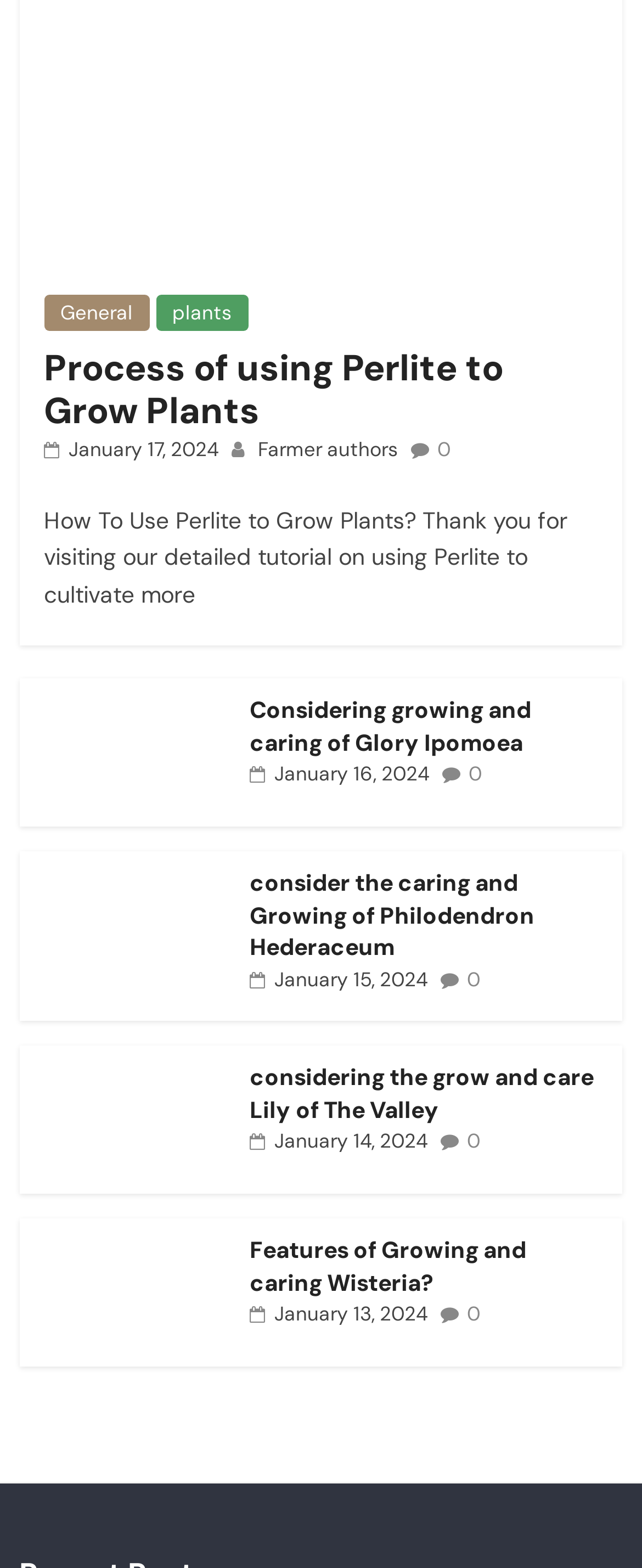Kindly determine the bounding box coordinates for the clickable area to achieve the given instruction: "Read the article 'Process of using Perlite to Grow Plants'".

[0.068, 0.22, 0.784, 0.278]